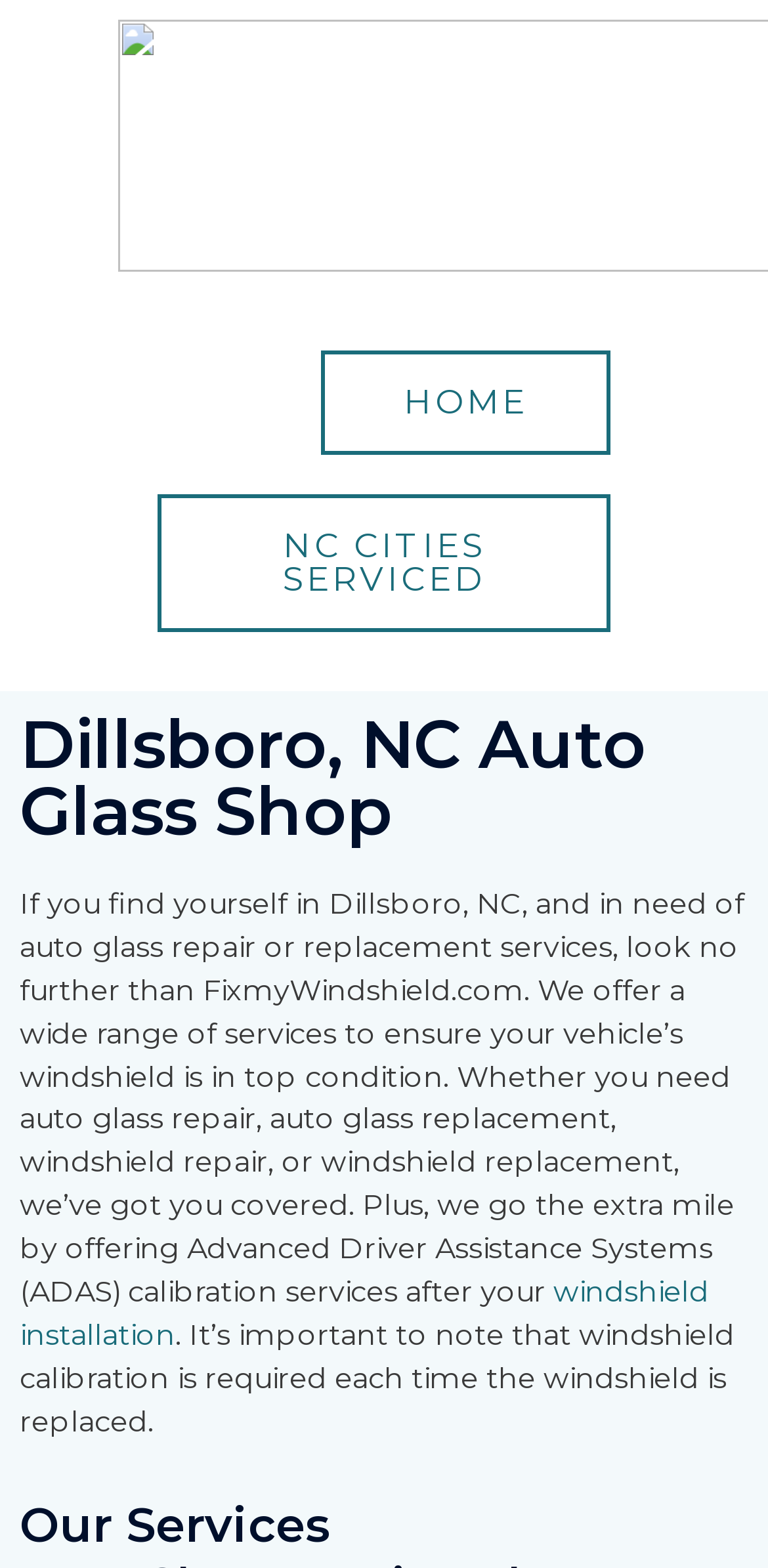Examine the image and give a thorough answer to the following question:
What is the location of the auto glass shop?

I determined the answer by looking at the heading element 'Dillsboro, NC Auto Glass Shop - Fix My Windshield' which mentions the location of the shop.